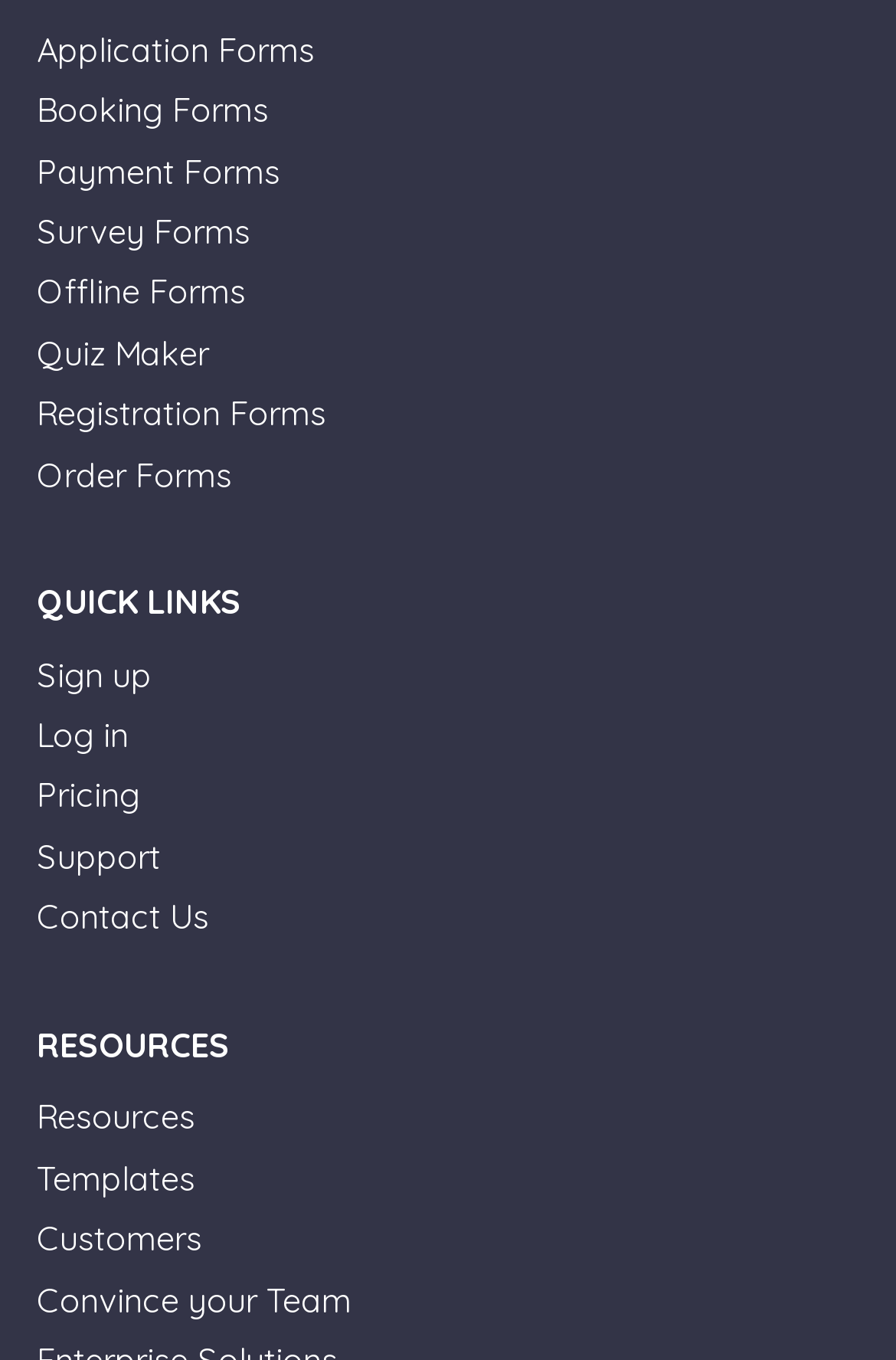Answer in one word or a short phrase: 
What is the last resource listed?

Convince your Team